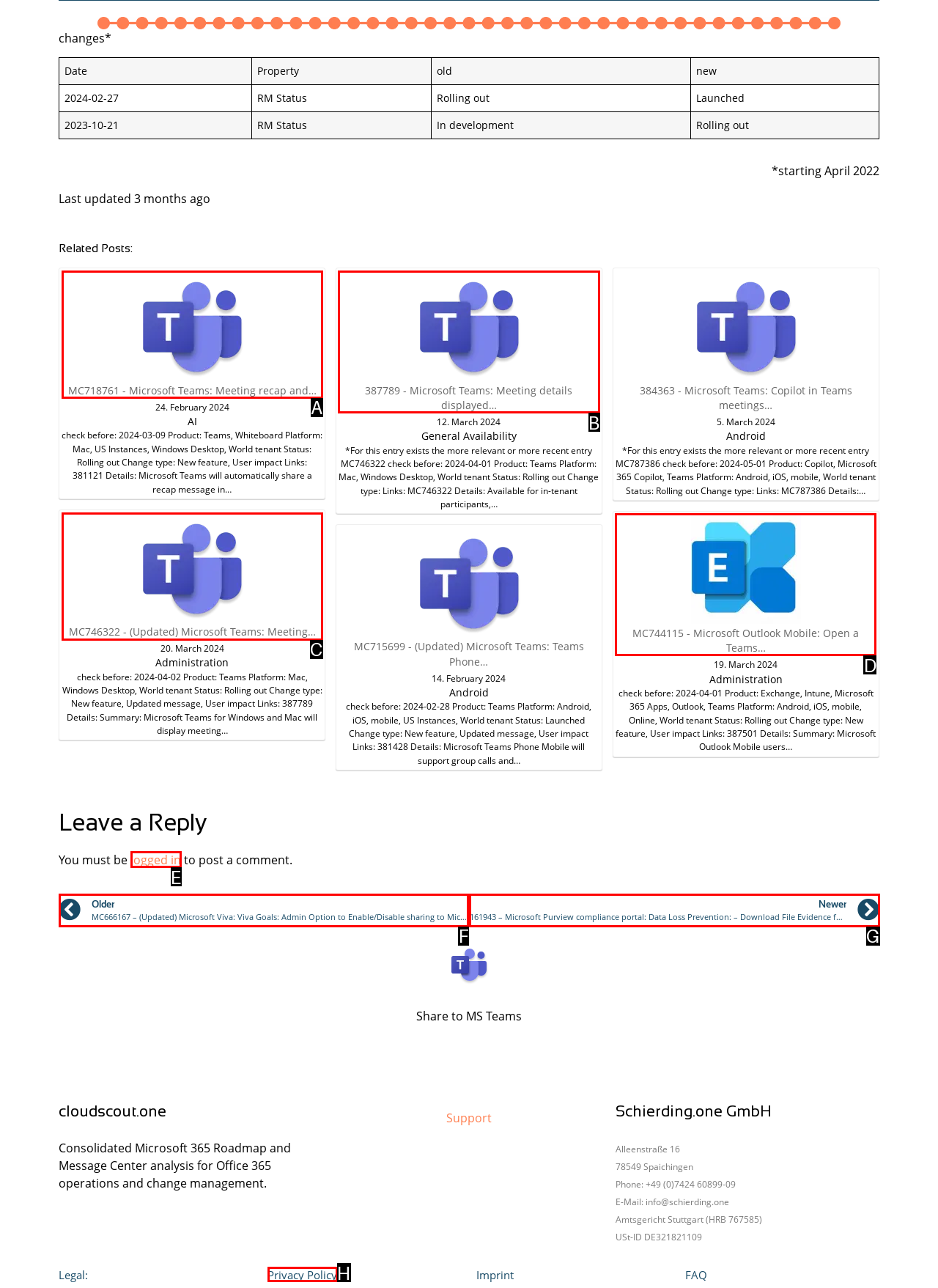Identify the correct option to click in order to complete this task: Check the details of 'MC746322 - (Updated) Microsoft Teams: Meeting…'
Answer with the letter of the chosen option directly.

C